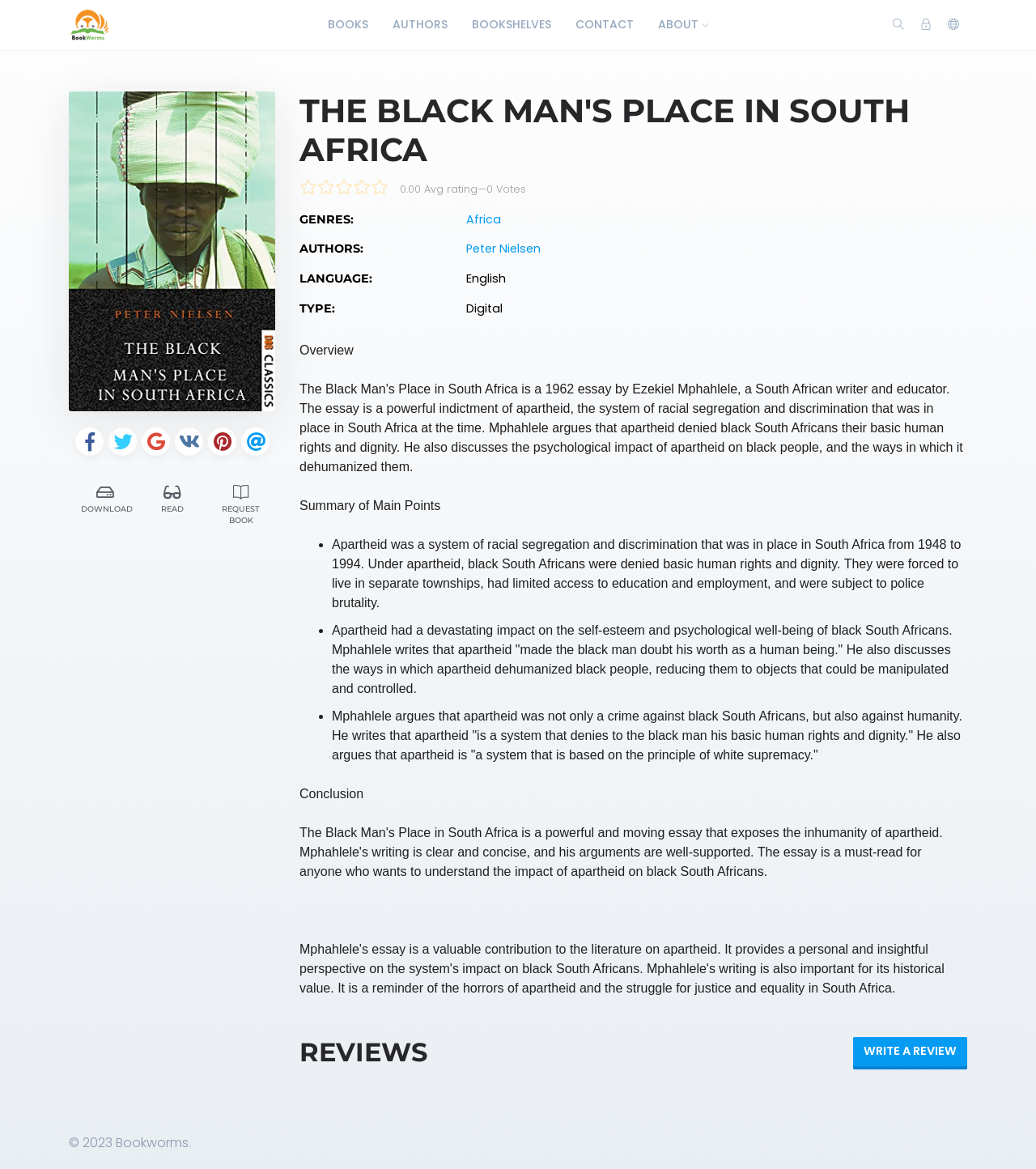Please specify the bounding box coordinates of the clickable region to carry out the following instruction: "Click the 'Africa' link". The coordinates should be four float numbers between 0 and 1, in the format [left, top, right, bottom].

[0.45, 0.181, 0.484, 0.194]